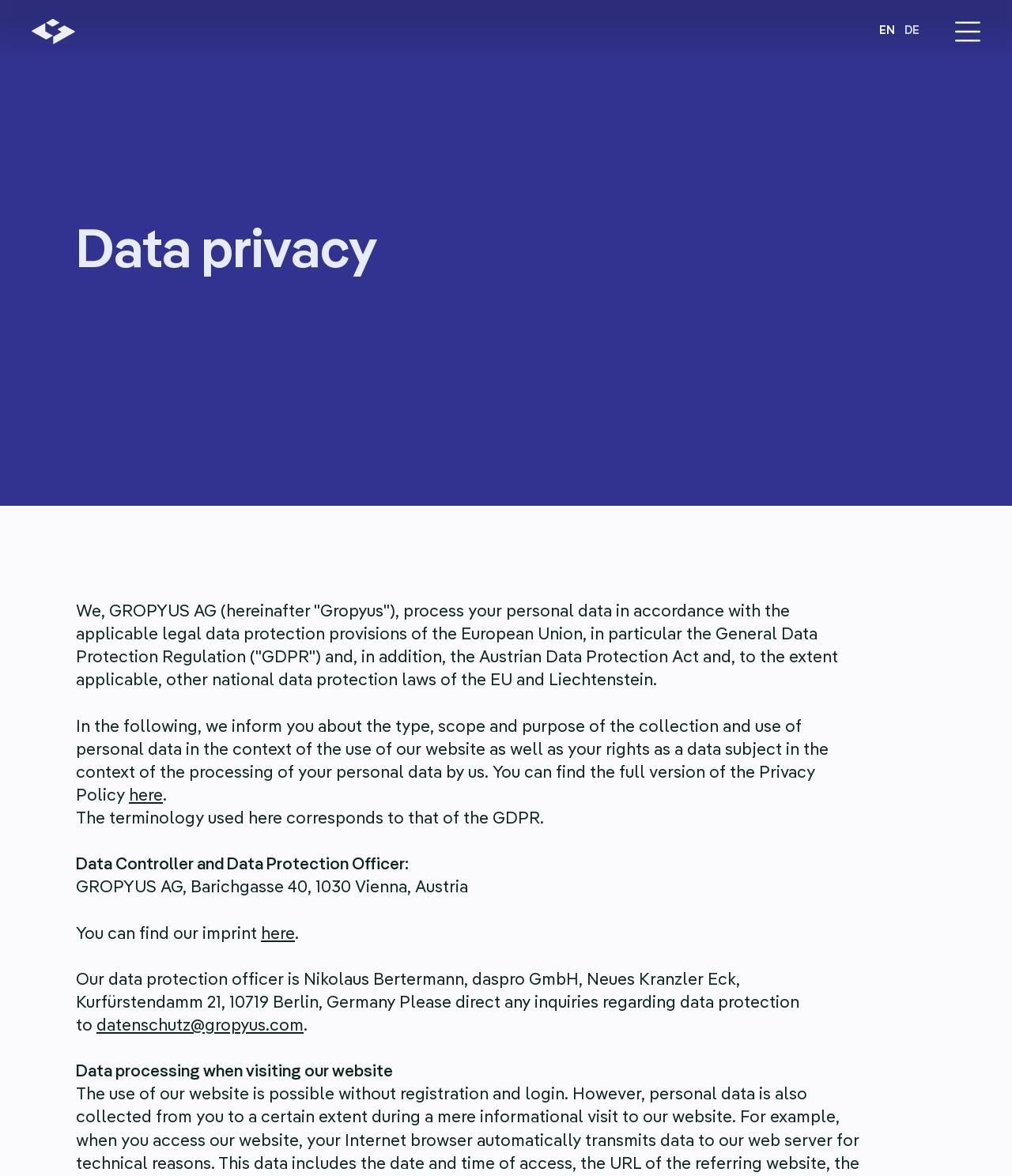Using the description: "0 comments", determine the UI element's bounding box coordinates. Ensure the coordinates are in the format of four float numbers between 0 and 1, i.e., [left, top, right, bottom].

None